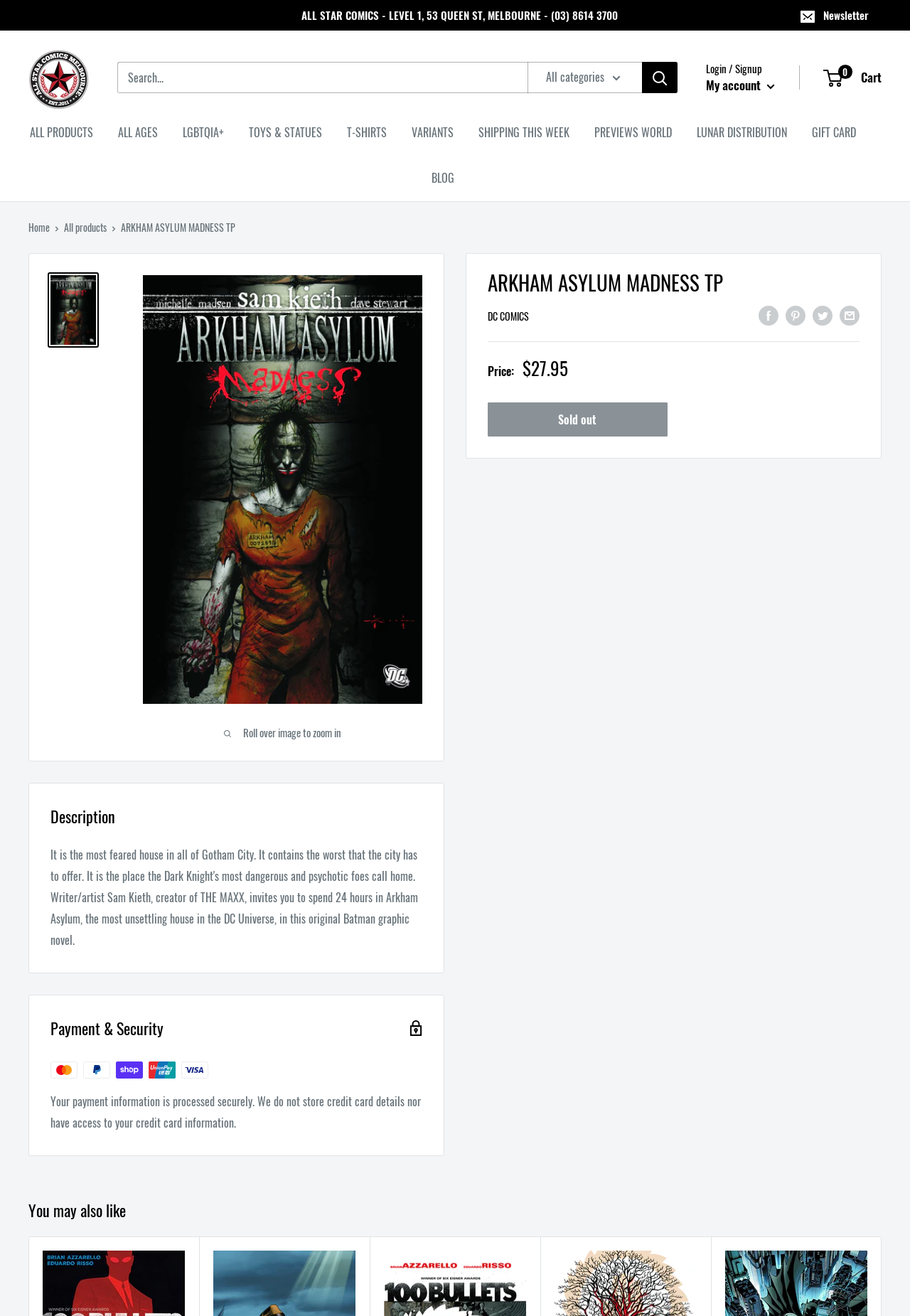Find the bounding box coordinates for the HTML element described in this sentence: "parent_node: All categories aria-label="Search"". Provide the coordinates as four float numbers between 0 and 1, in the format [left, top, right, bottom].

[0.705, 0.047, 0.745, 0.071]